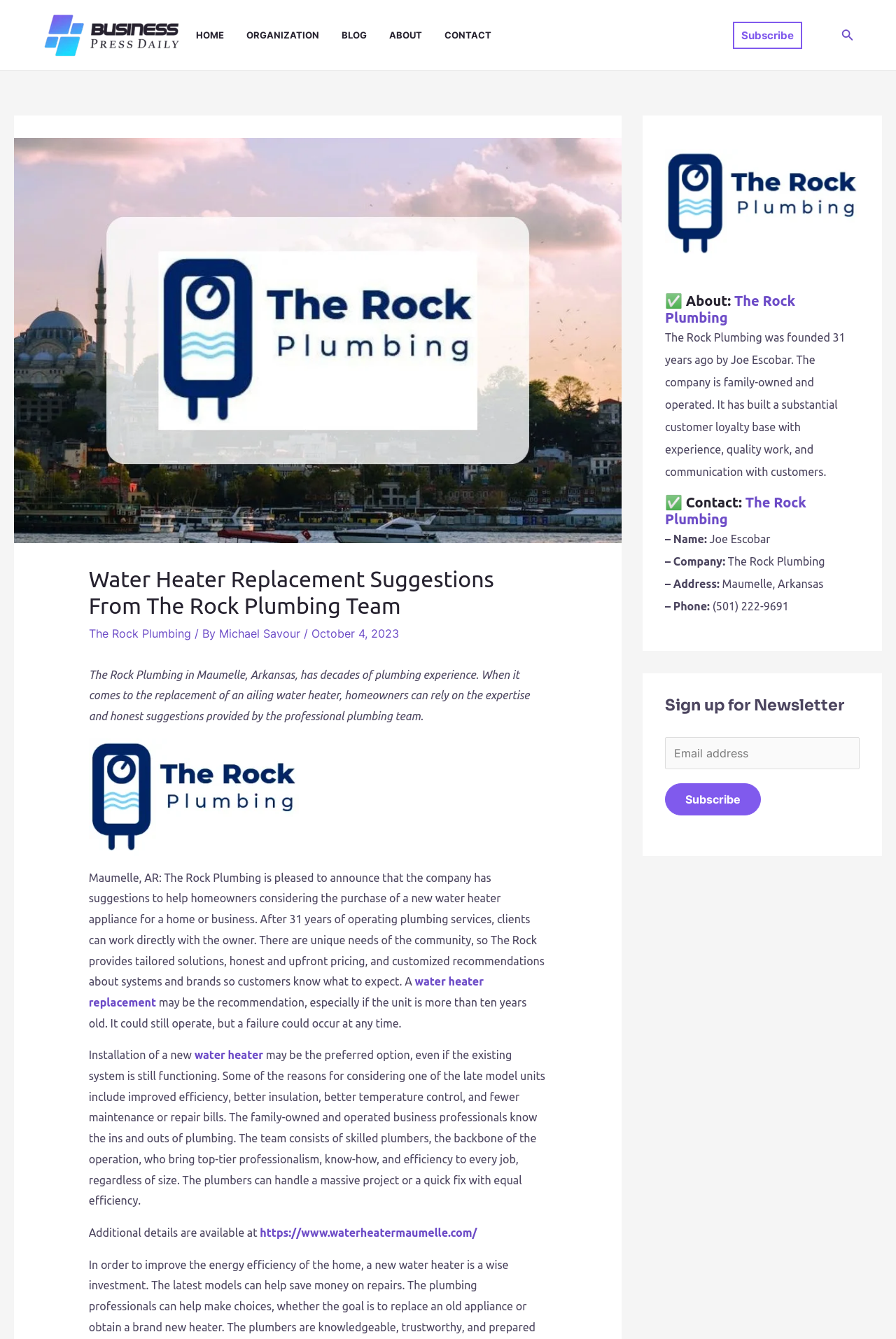Provide the bounding box coordinates of the section that needs to be clicked to accomplish the following instruction: "Subscribe to the newsletter."

[0.742, 0.585, 0.849, 0.609]